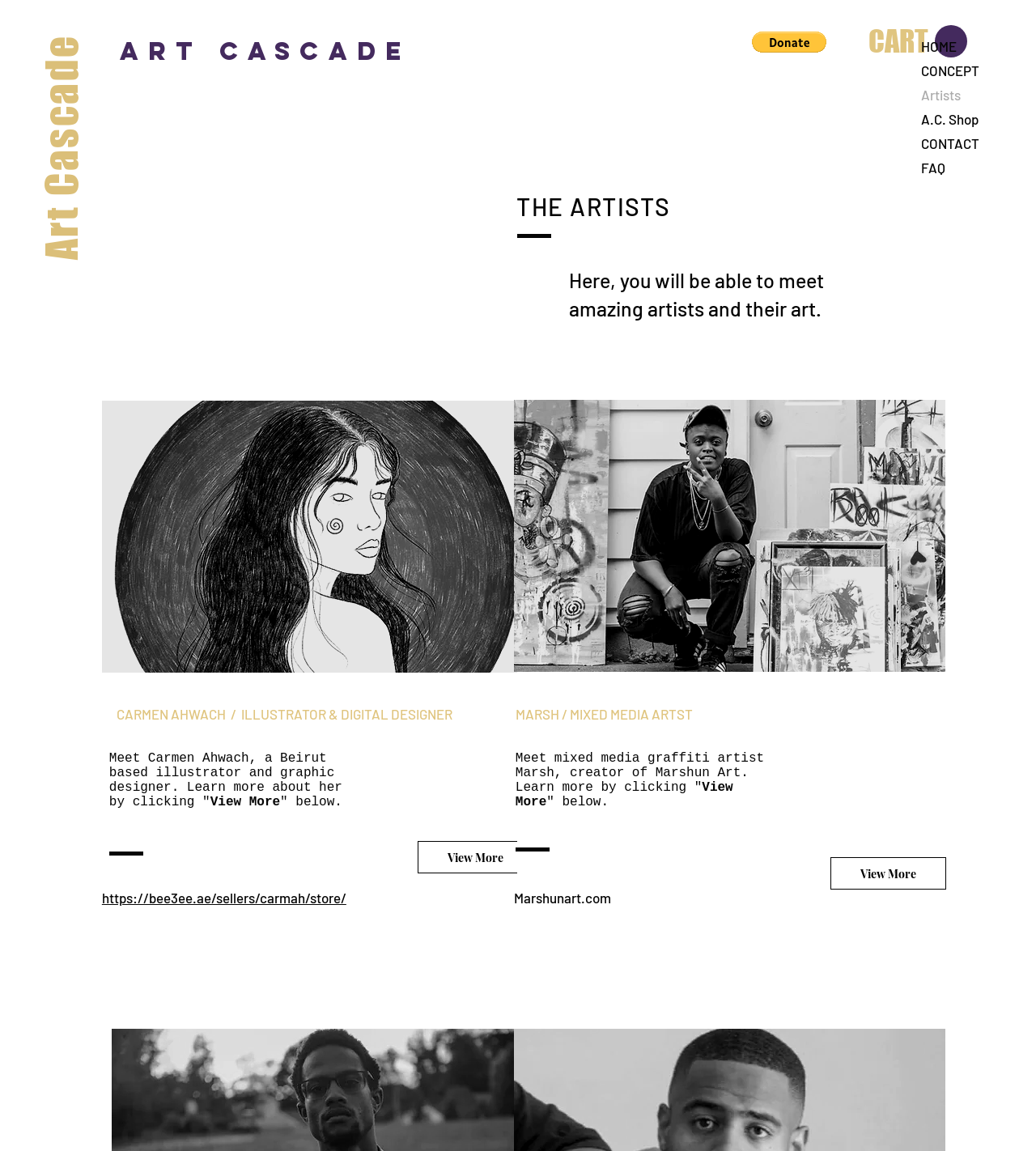Please identify the bounding box coordinates for the region that you need to click to follow this instruction: "donate via PayPal".

[0.726, 0.027, 0.798, 0.046]